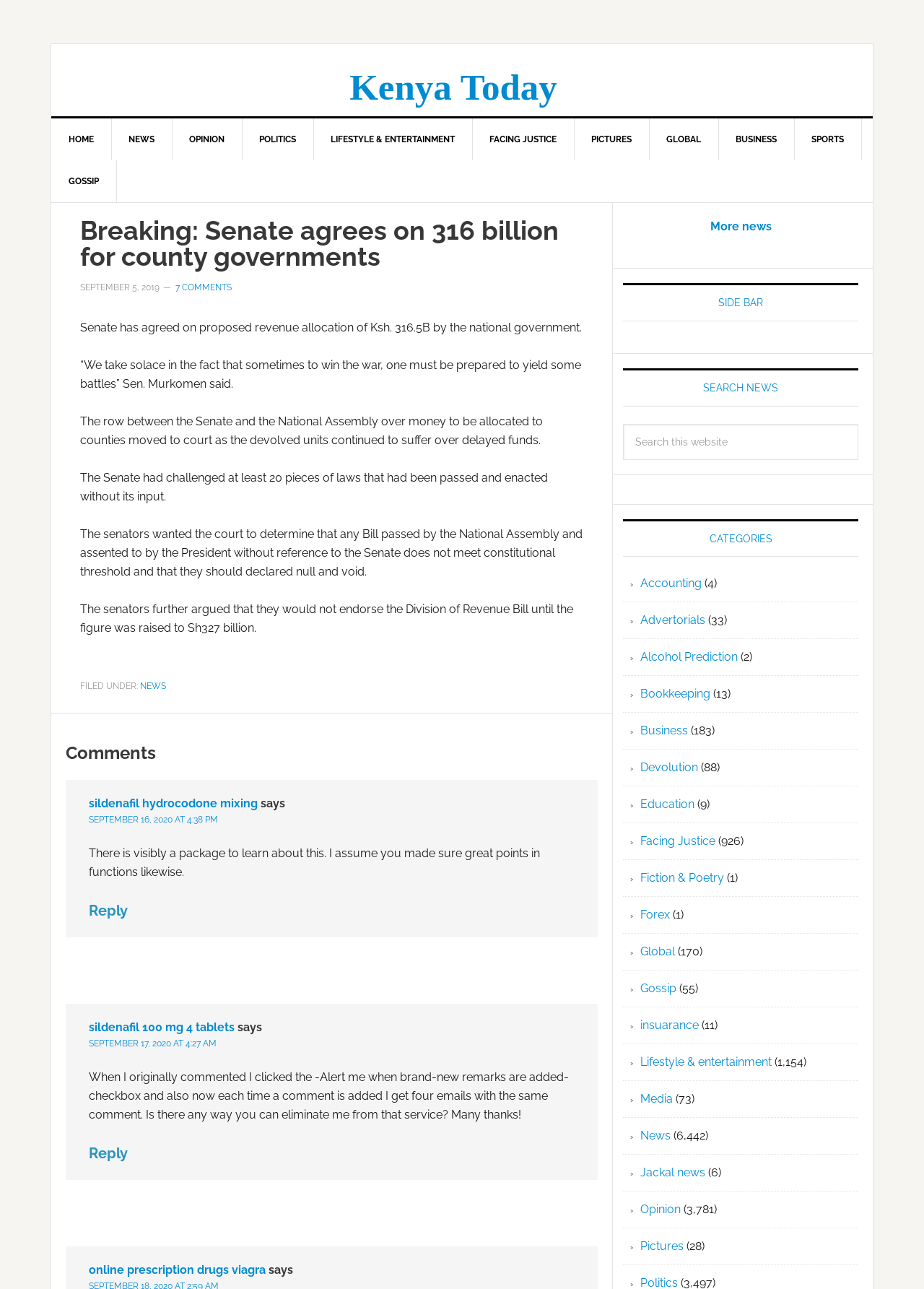Provide the bounding box coordinates of the HTML element described by the text: "name="s" placeholder="Search this website"".

[0.674, 0.329, 0.929, 0.357]